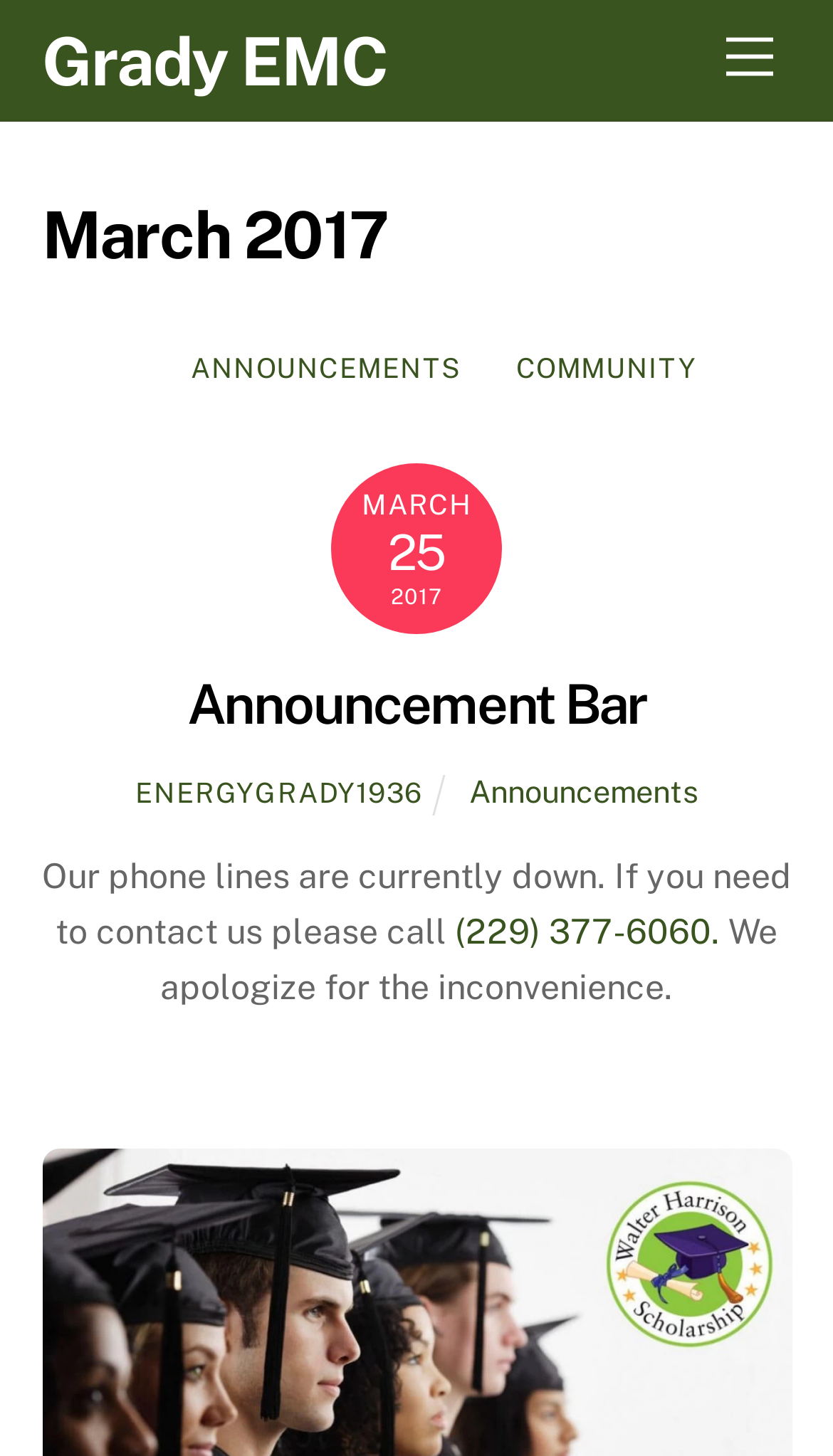Articulate a detailed summary of the webpage's content and design.

The webpage is titled "March 2017 - Grady EMC" and has a prominent link to a "Menu" at the top right corner. Below the title, there is a horizontal navigation bar with three links: "Grady EMC" on the left, "ANNOUNCEMENTS" in the middle, and "COMMUNITY" on the right.

The main content of the page is an article that takes up most of the screen. At the top of the article, there is a time element displaying the date "MARCH 25, 2017". Below the date, there is a heading titled "Announcement Bar" followed by a link to "Announcement Bar". There are also two links, "ENERGYGRADY1936" and "Announcements", placed side by side.

The main announcement is a message stating that the phone lines are currently down and provides an alternative contact number, "(229) 377-6060." The message is followed by an apology for the inconvenience. At the very bottom of the page, there is a "Back To Top" link.